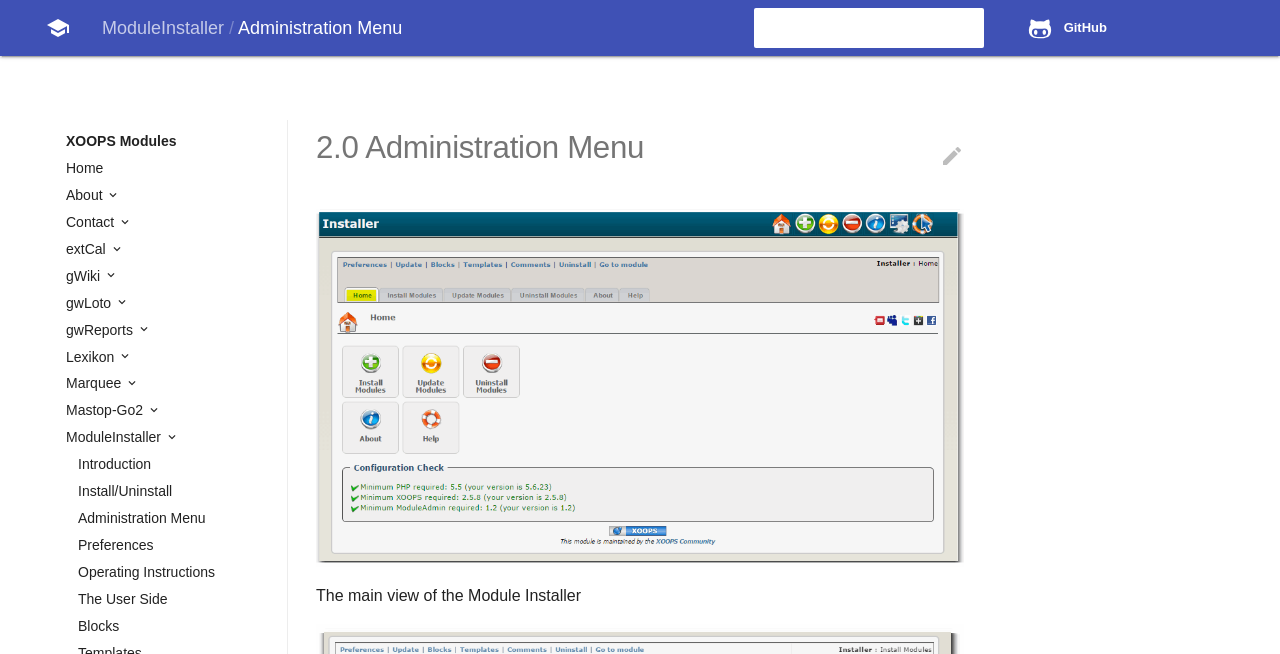Determine the bounding box coordinates for the area that needs to be clicked to fulfill this task: "Visit the Home page". The coordinates must be given as four float numbers between 0 and 1, i.e., [left, top, right, bottom].

[0.052, 0.243, 0.215, 0.271]